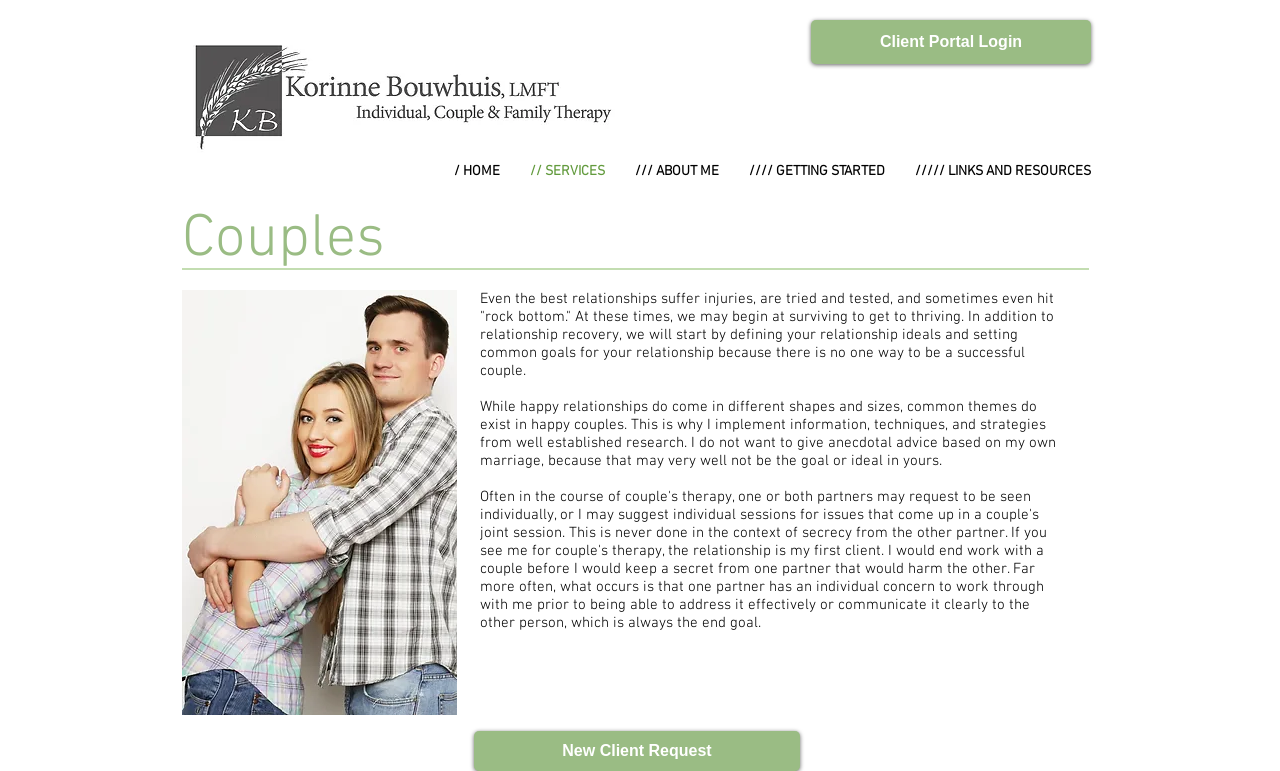Please identify the bounding box coordinates of the element that needs to be clicked to execute the following command: "Click the logo". Provide the bounding box using four float numbers between 0 and 1, formatted as [left, top, right, bottom].

[0.145, 0.043, 0.48, 0.198]